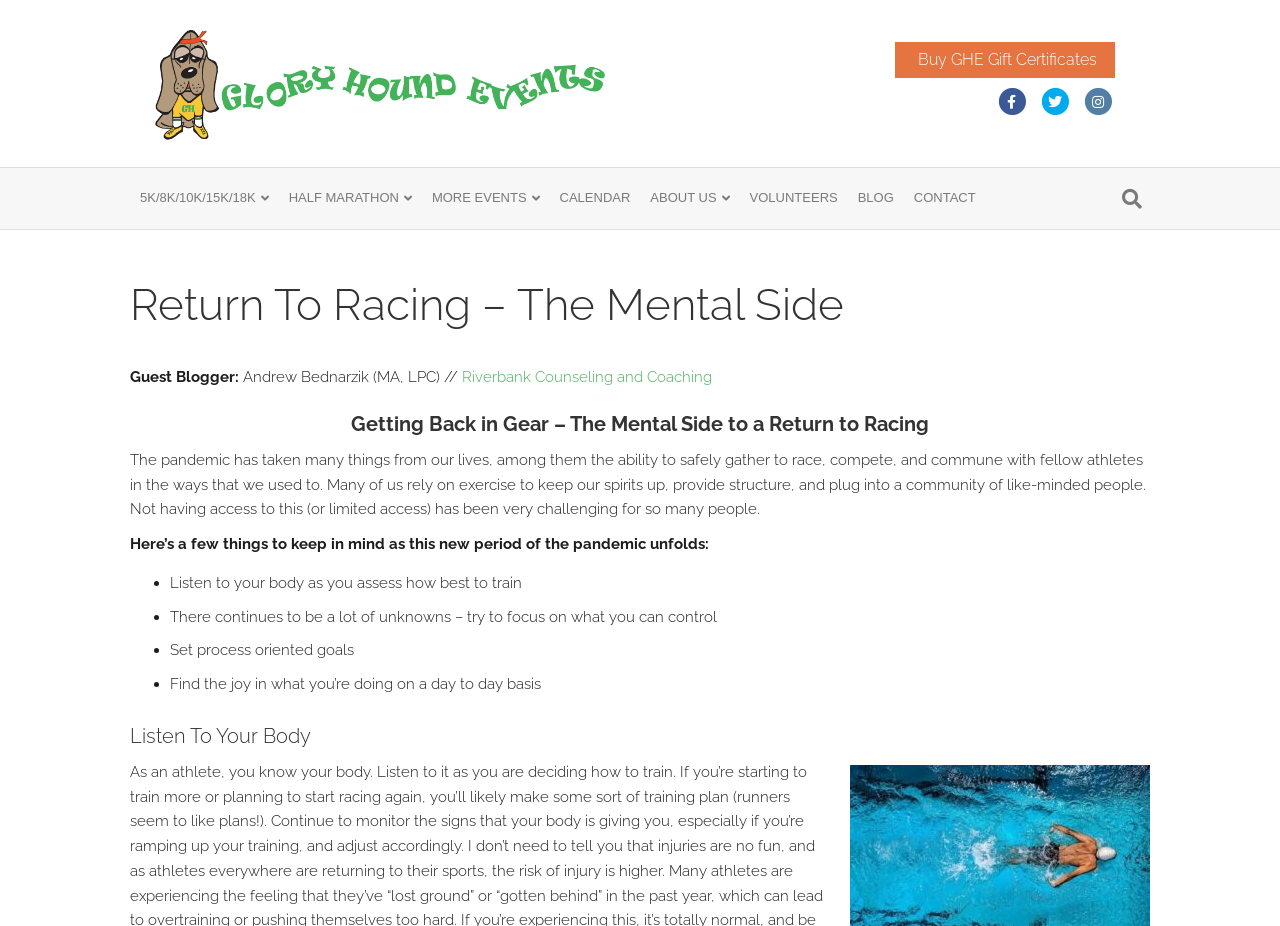Using the element description MORE EVENTS, predict the bounding box coordinates for the UI element. Provide the coordinates in (top-left x, top-left y, bottom-right x, bottom-right y) format with values ranging from 0 to 1.

[0.33, 0.196, 0.429, 0.244]